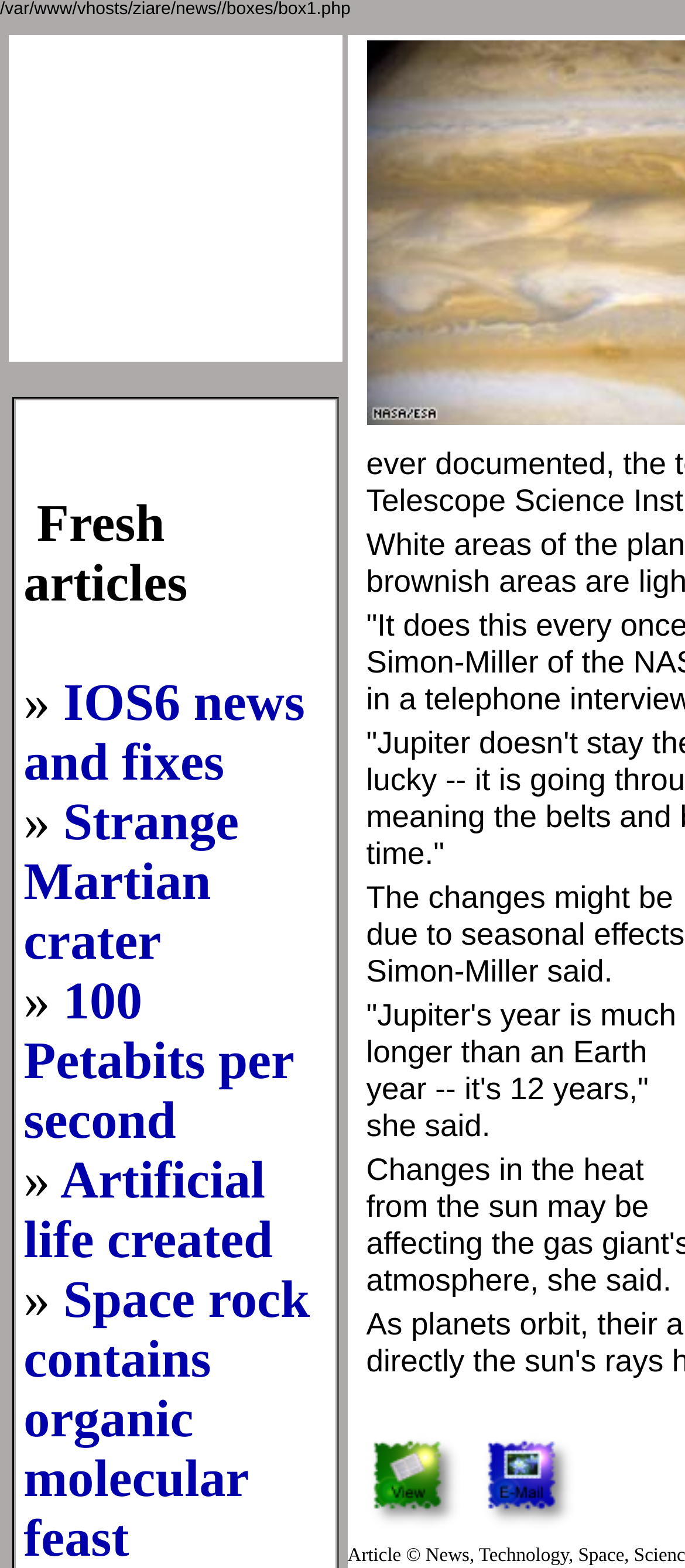Identify the coordinates of the bounding box for the element described below: "aria-label="Advertisement" name="aswift_0" title="Advertisement"". Return the coordinates as four float numbers between 0 and 1: [left, top, right, bottom].

[0.024, 0.043, 0.486, 0.211]